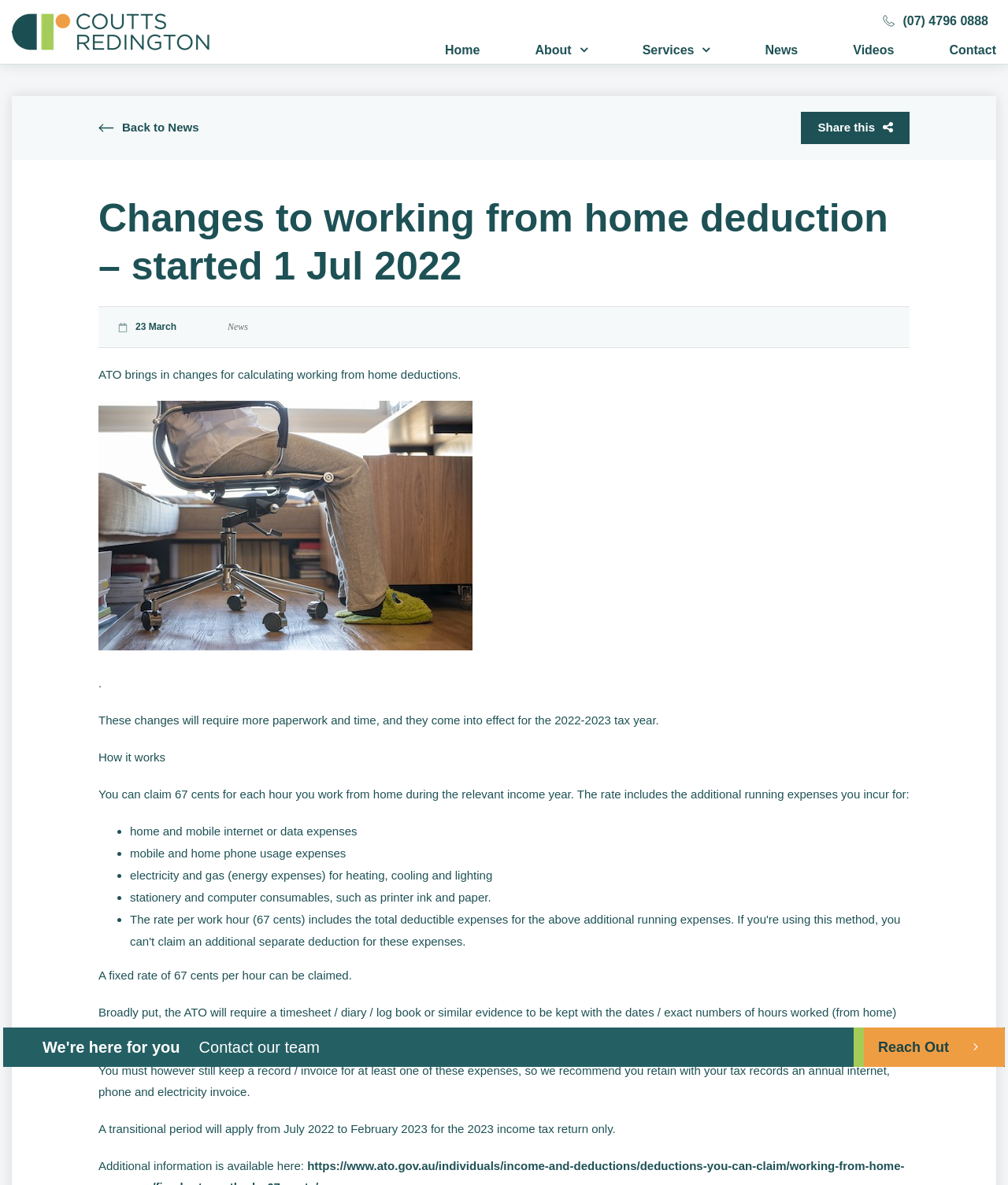Can you show the bounding box coordinates of the region to click on to complete the task described in the instruction: "Click the 'Share this' link"?

[0.795, 0.094, 0.902, 0.121]